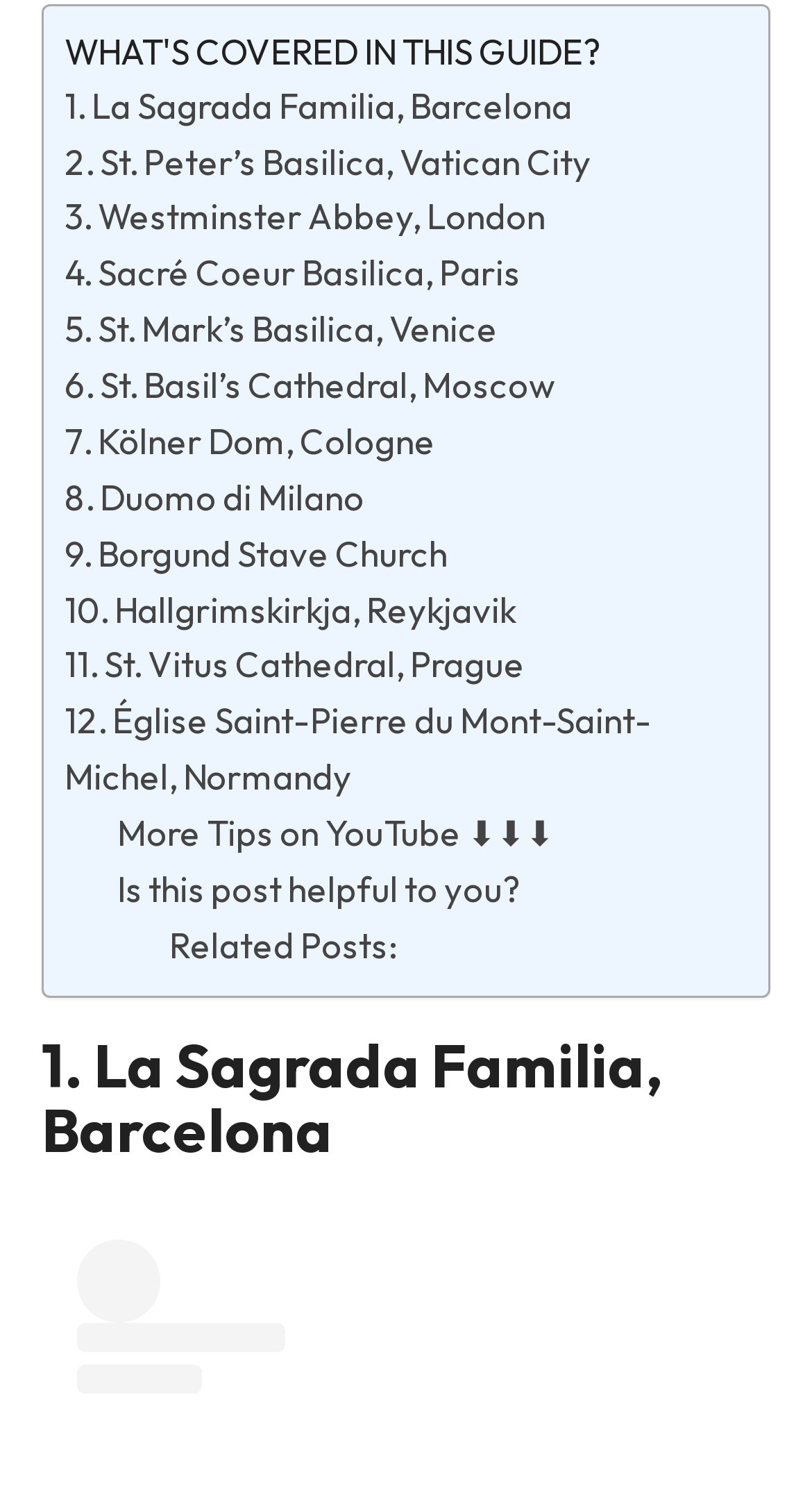Identify the bounding box coordinates of the clickable section necessary to follow the following instruction: "Learn about 'Washing your Hair After Perm in 24 hours'". The coordinates should be presented as four float numbers from 0 to 1, i.e., [left, top, right, bottom].

None